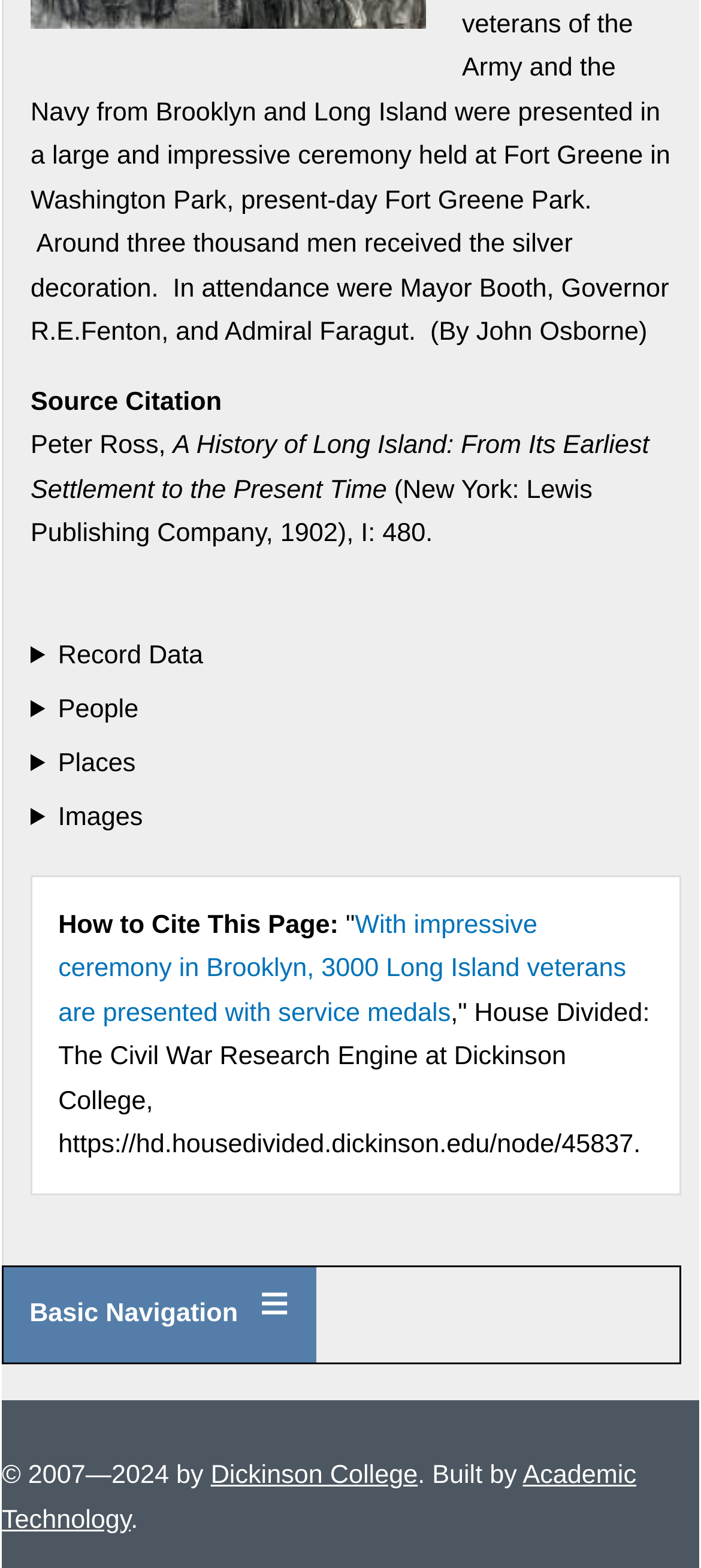Using the provided element description: "People", identify the bounding box coordinates. The coordinates should be four floats between 0 and 1 in the order [left, top, right, bottom].

[0.044, 0.439, 0.972, 0.473]